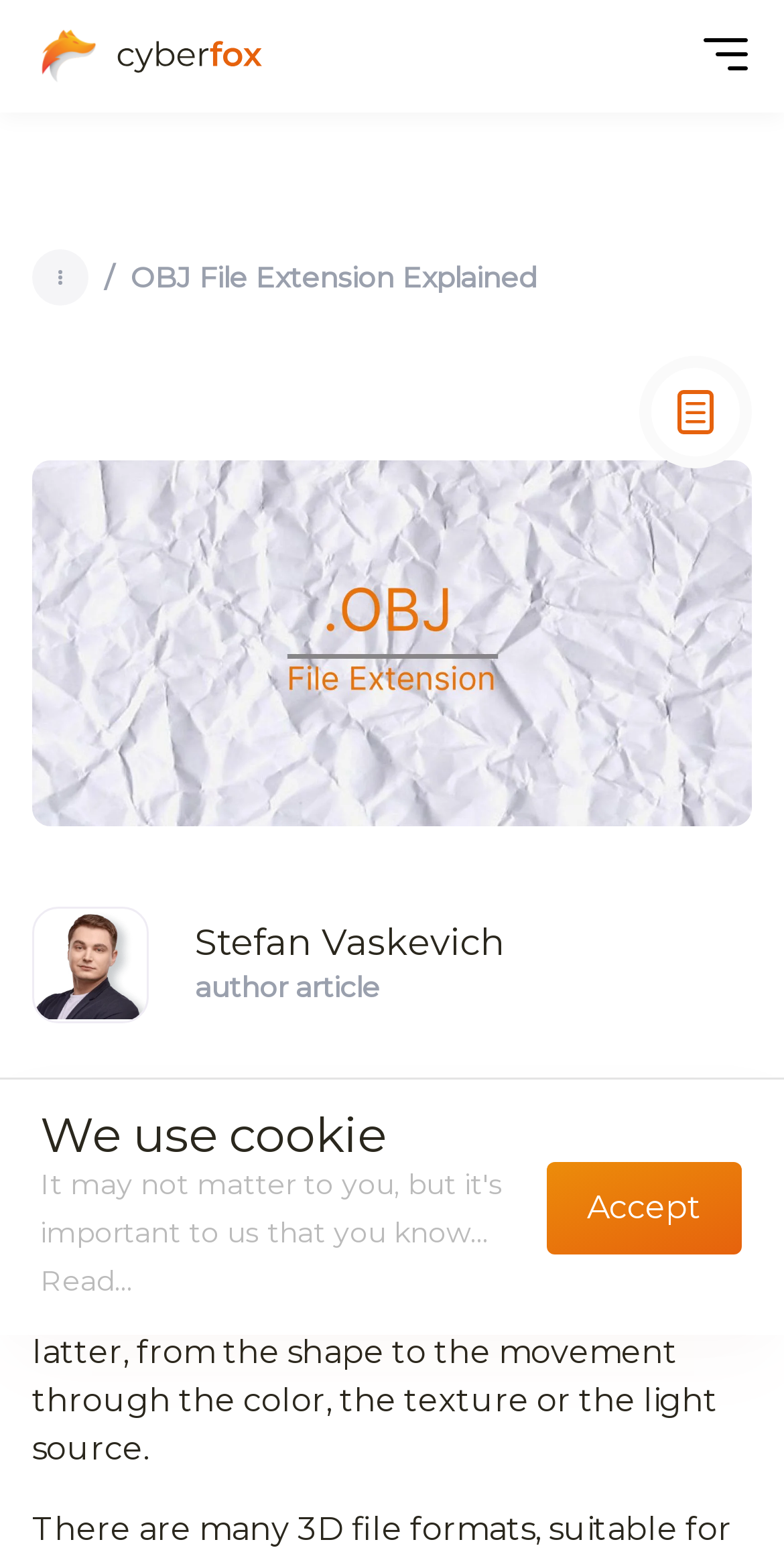What is the function of the button with the text 'Contact Me'?
Using the image, provide a detailed and thorough answer to the question.

The button 'Contact Me' is located below the form fields, which suggests that its function is to submit the form and send the user's information to the author or website owner.